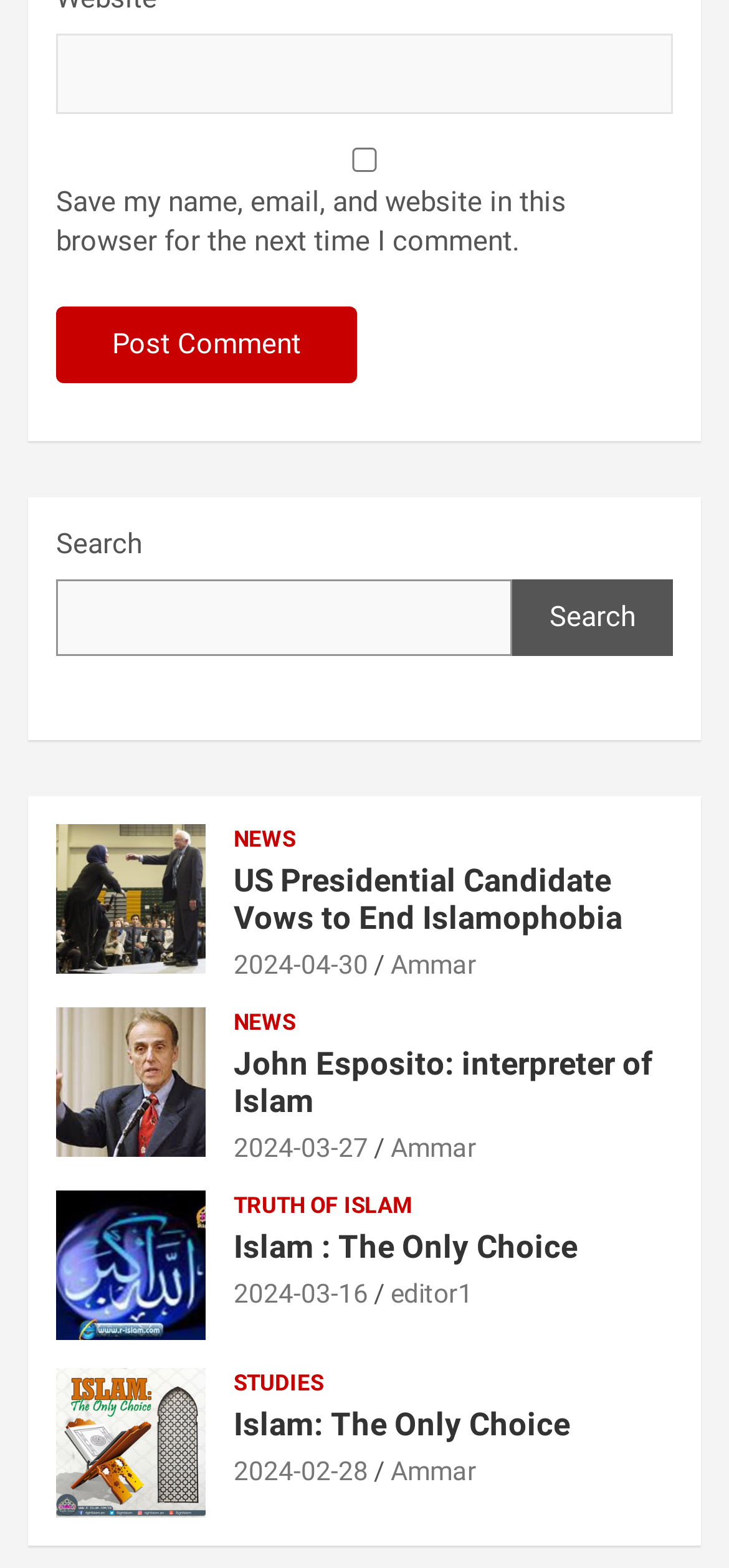Please find the bounding box for the following UI element description. Provide the coordinates in (top-left x, top-left y, bottom-right x, bottom-right y) format, with values between 0 and 1: parent_node: Website name="url"

[0.077, 0.022, 0.923, 0.073]